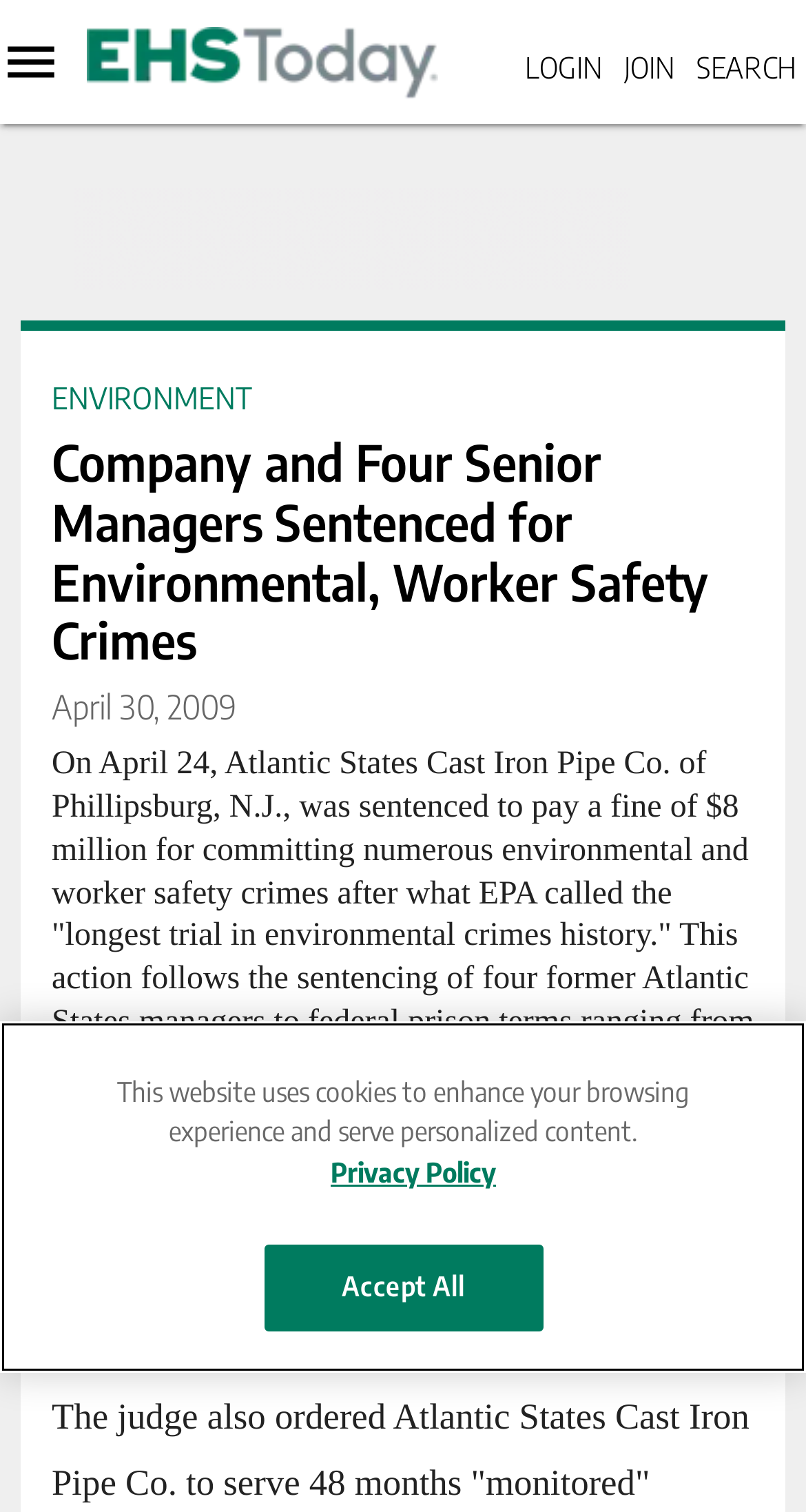What is the topic of the article?
Examine the screenshot and reply with a single word or phrase.

Environmental and worker safety crimes